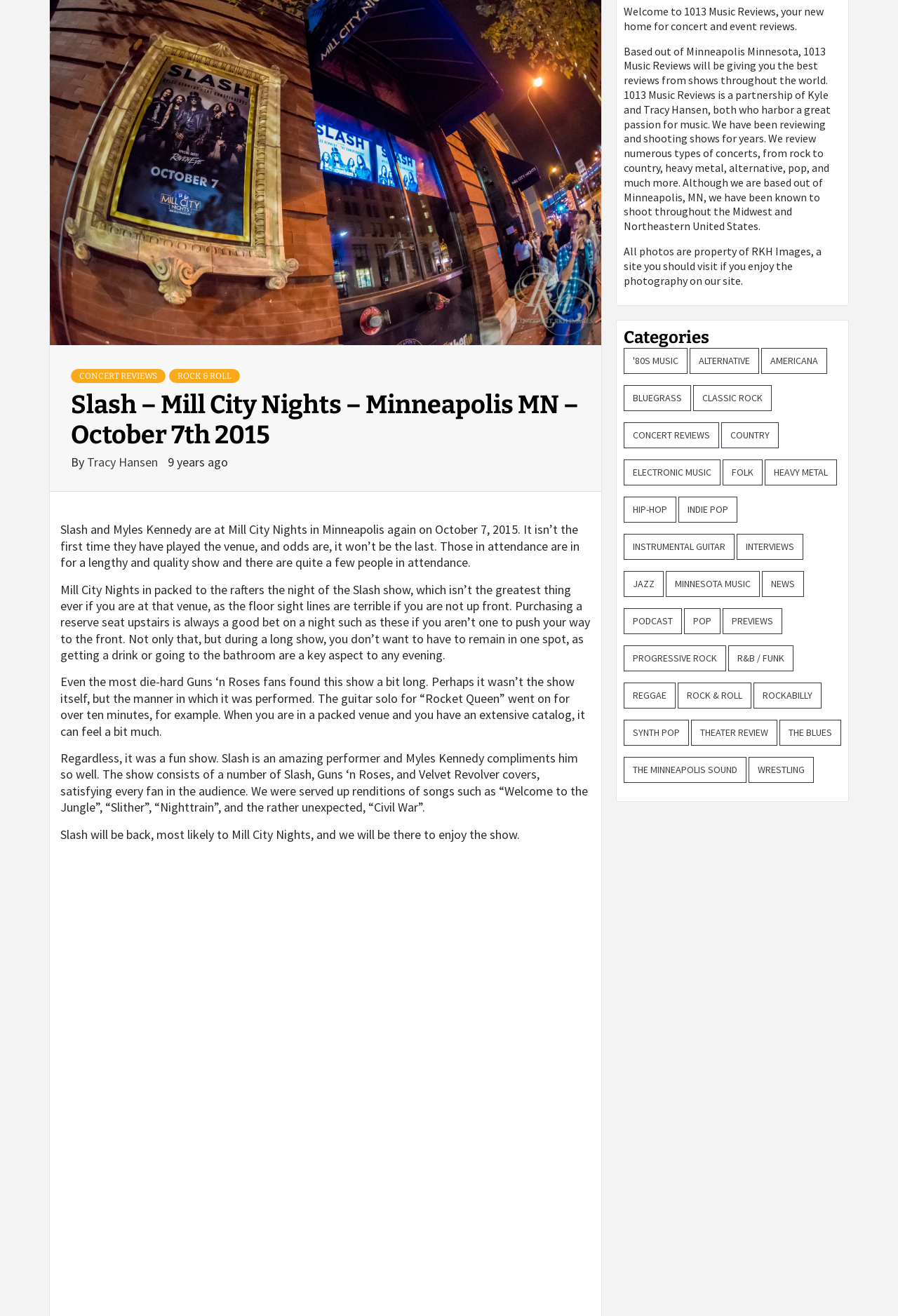Predict the bounding box for the UI component with the following description: "title="Live Journal"".

None